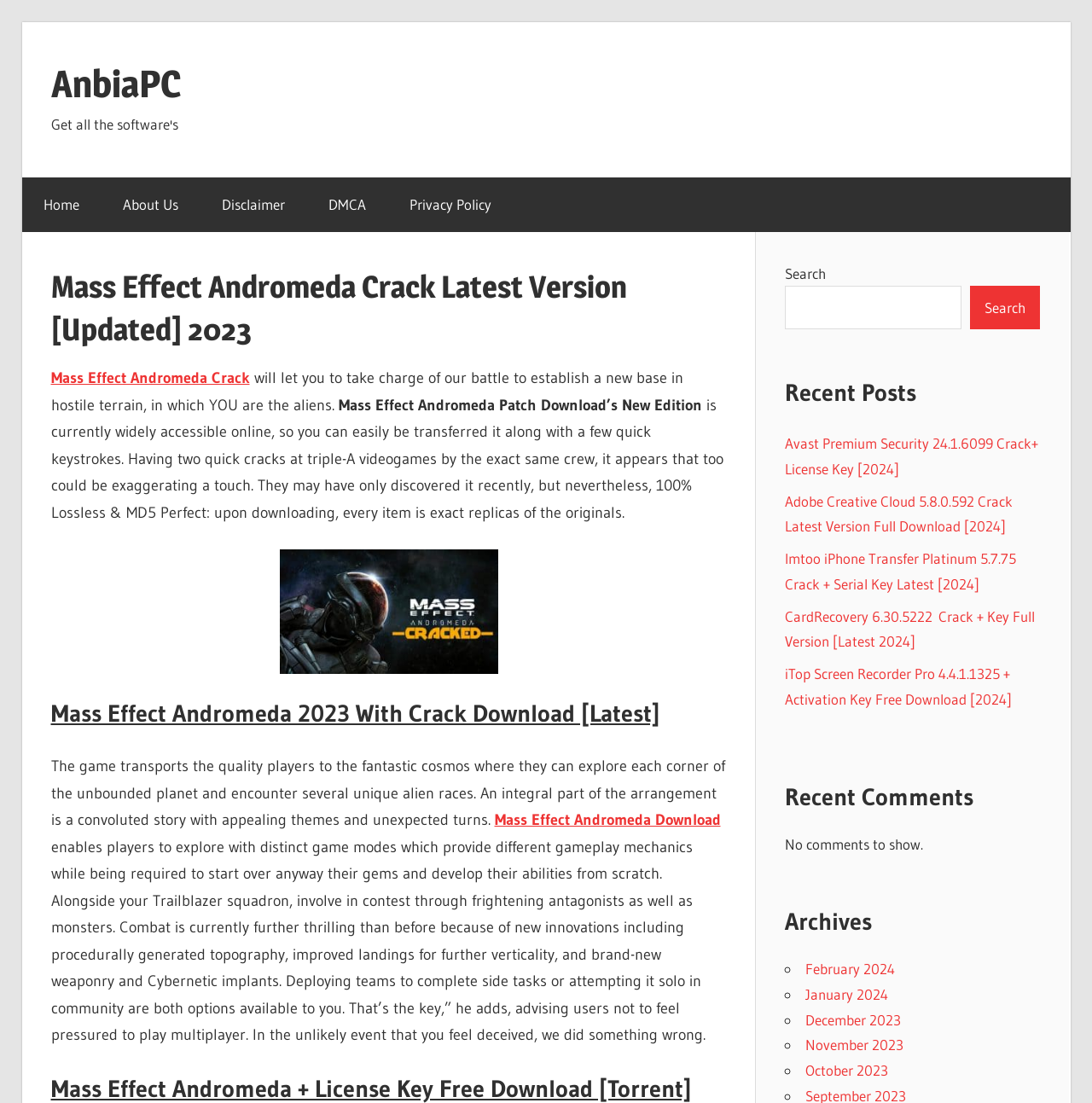Give a one-word or short-phrase answer to the following question: 
What is the purpose of the game?

To establish a new base in hostile terrain